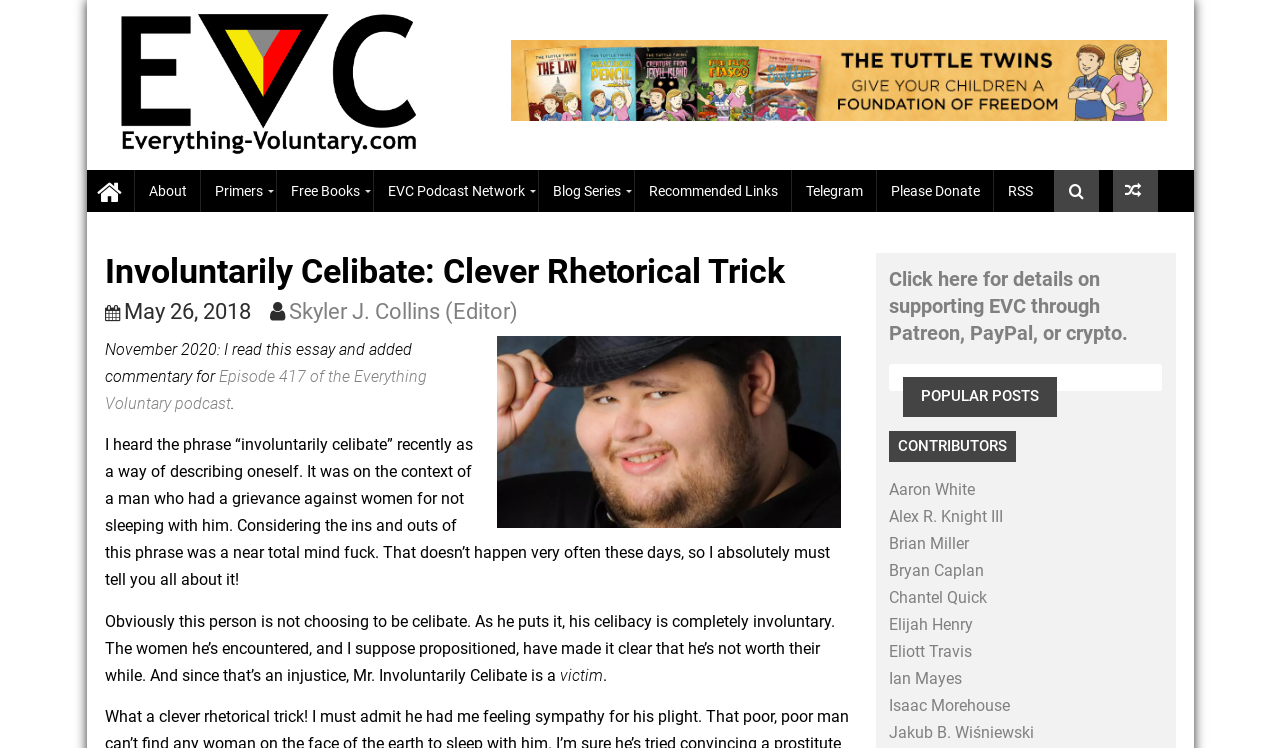What is the name of the editor of the article?
Please provide a single word or phrase in response based on the screenshot.

Skyler J. Collins